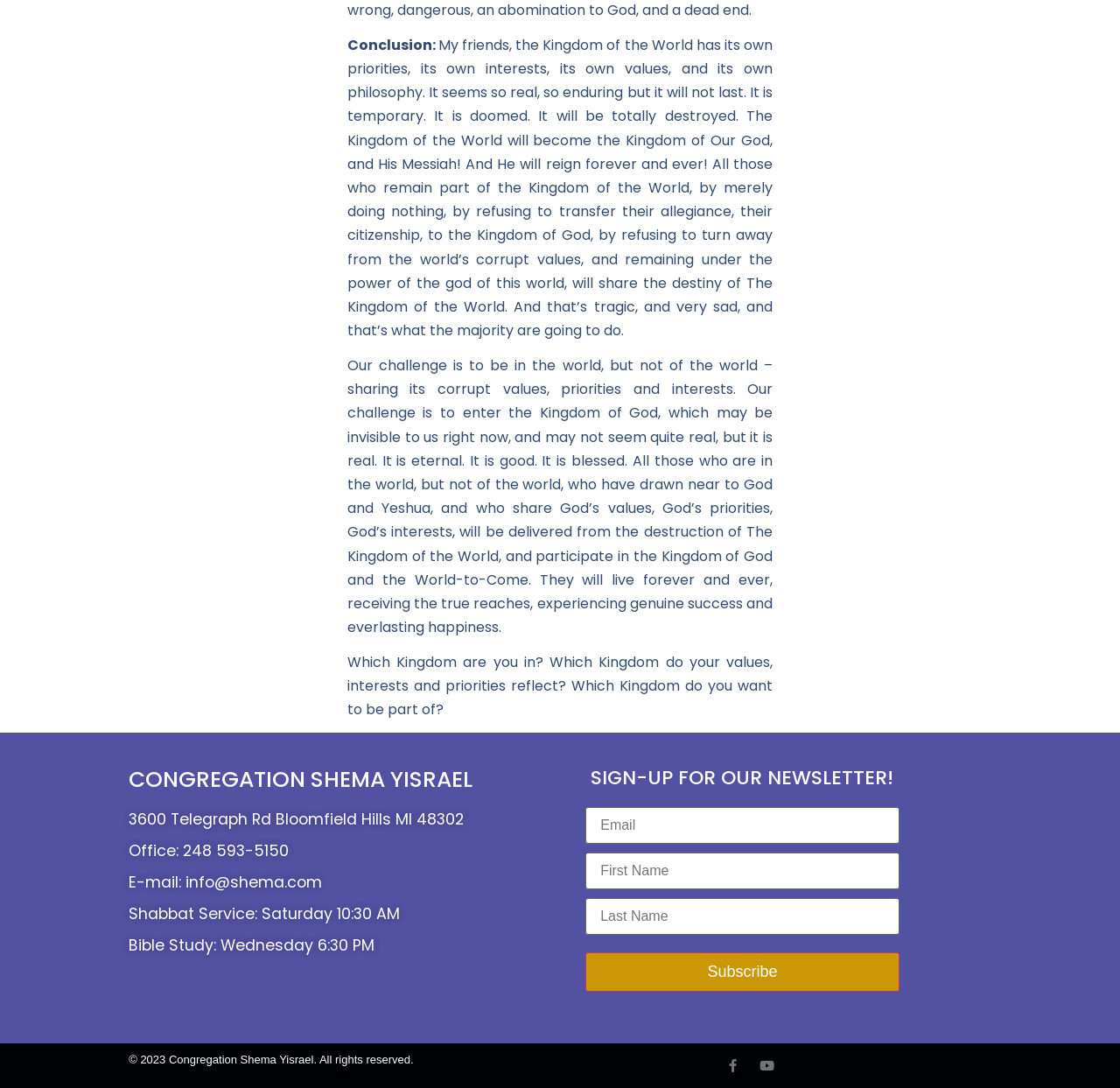Identify the bounding box for the element characterized by the following description: "Subscribe".

[0.523, 0.876, 0.803, 0.912]